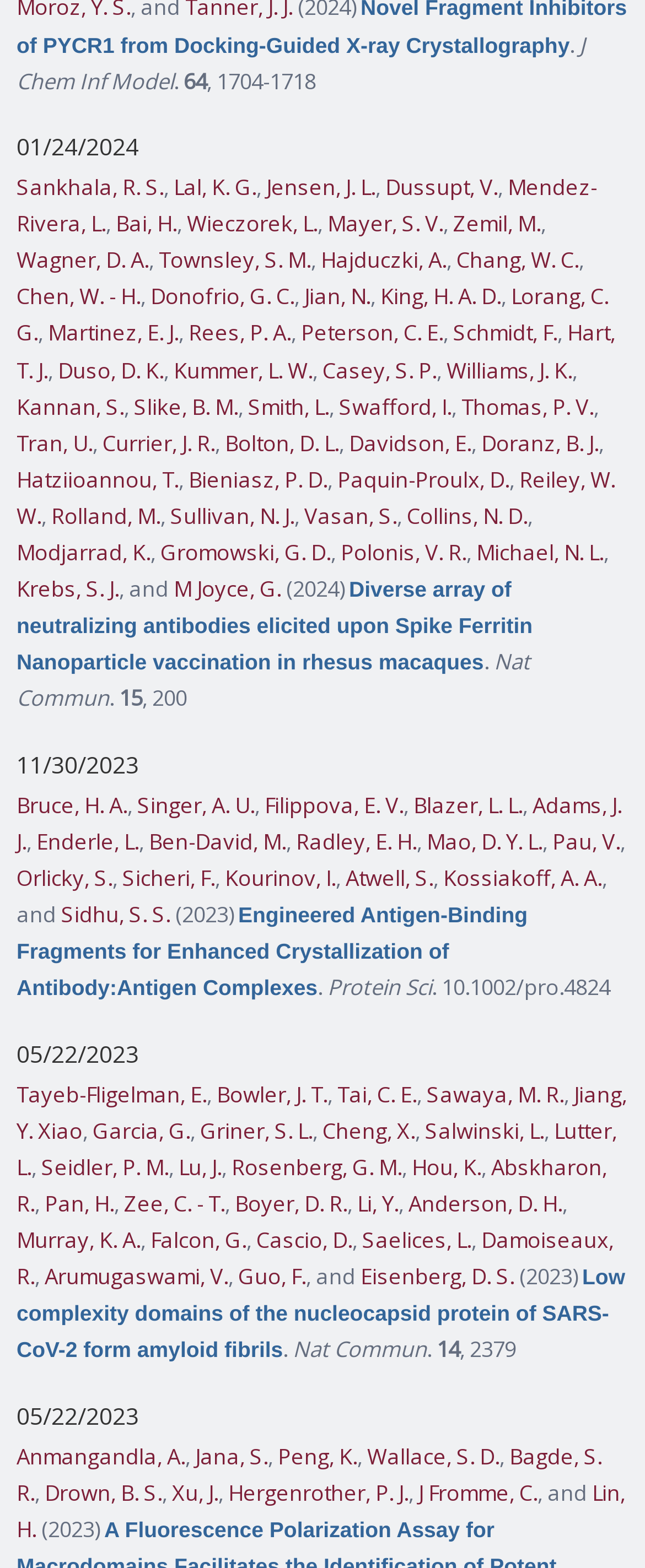What is the publication date of the latest article?
Please provide a single word or phrase answer based on the image.

01/24/2024